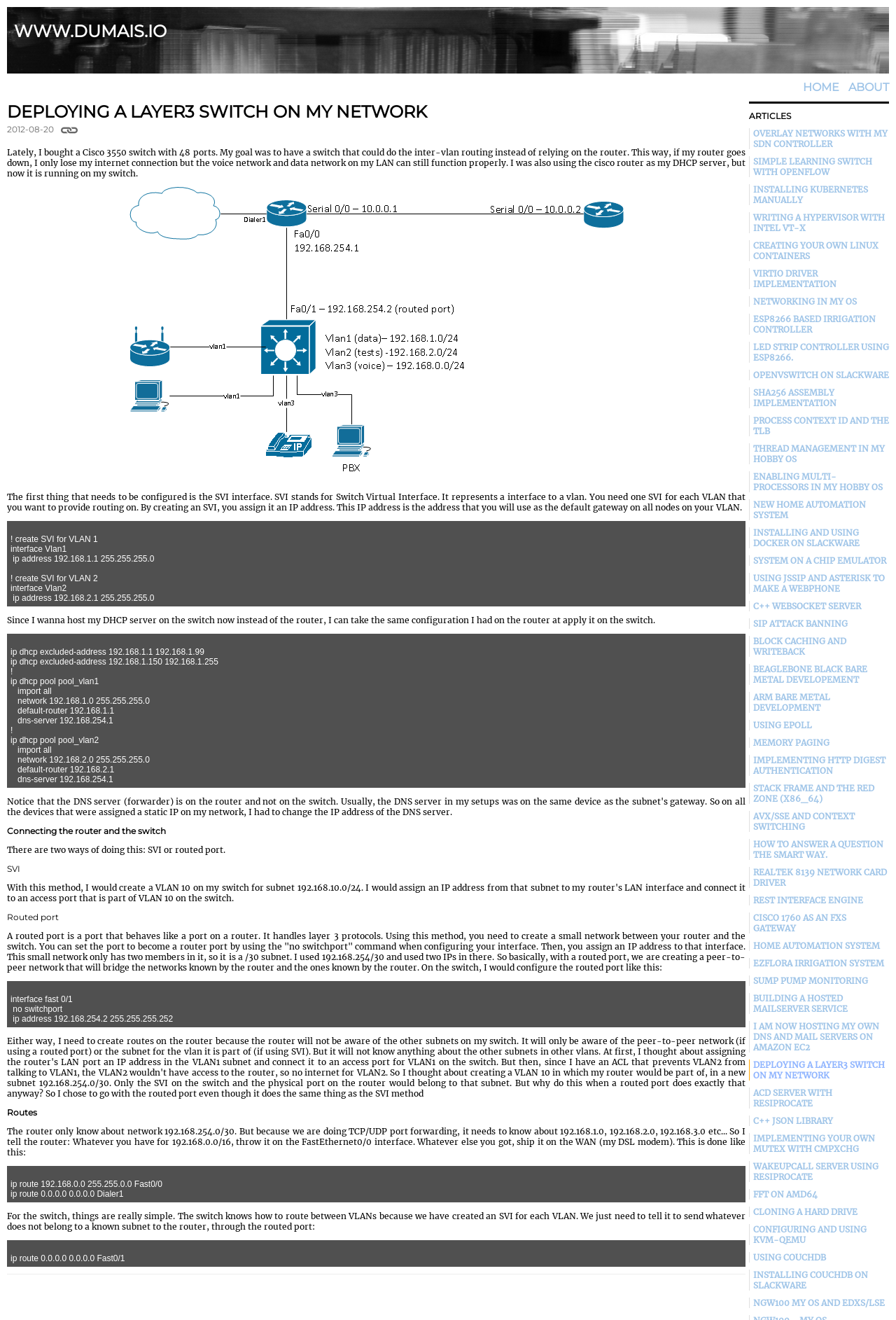Find the bounding box coordinates of the clickable region needed to perform the following instruction: "read DEPLOYING A LAYER3 SWITCH ON MY NETWORK". The coordinates should be provided as four float numbers between 0 and 1, i.e., [left, top, right, bottom].

[0.008, 0.077, 0.832, 0.092]